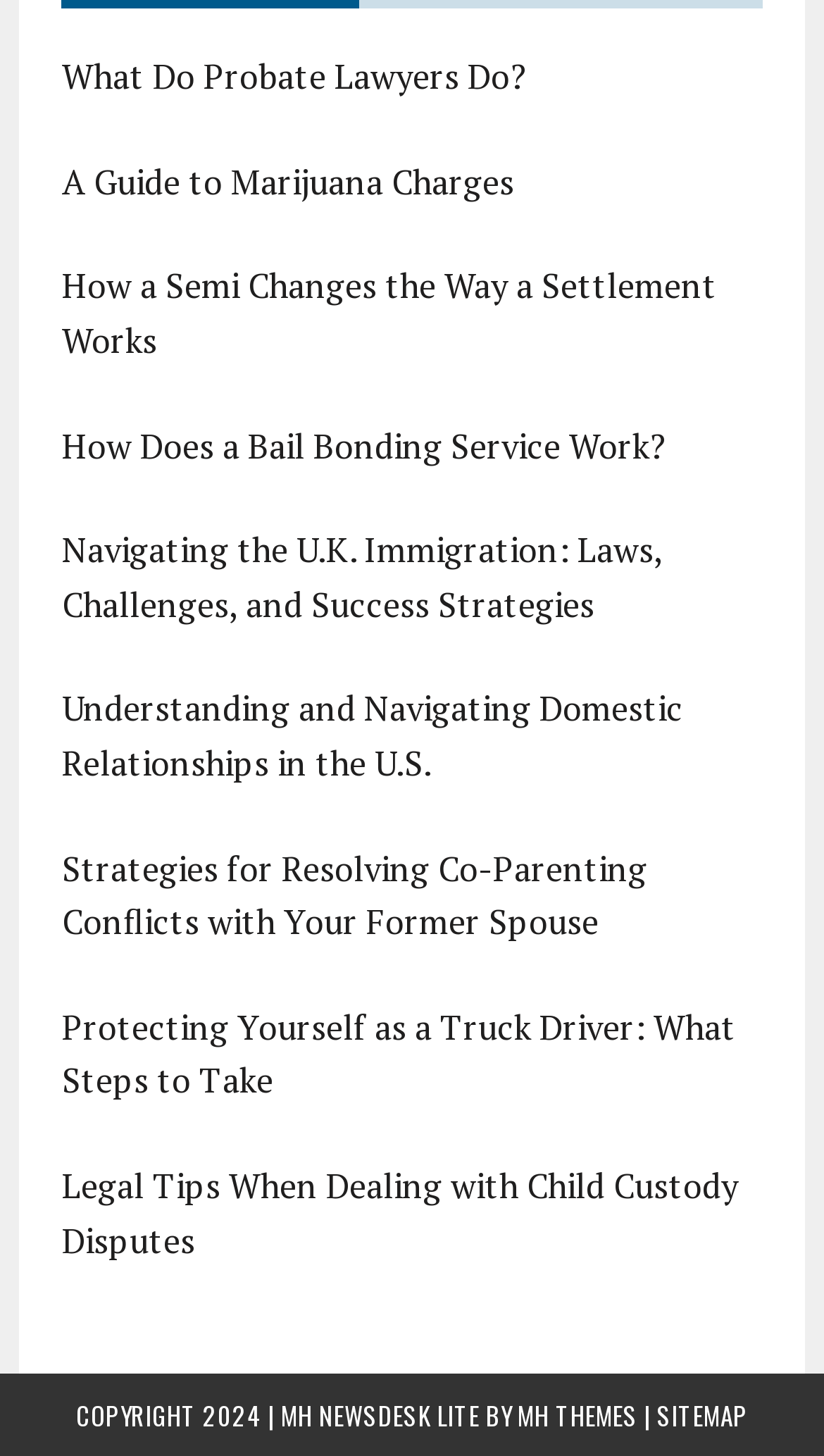Pinpoint the bounding box coordinates of the clickable element to carry out the following instruction: "Read about what probate lawyers do."

[0.075, 0.037, 0.637, 0.069]